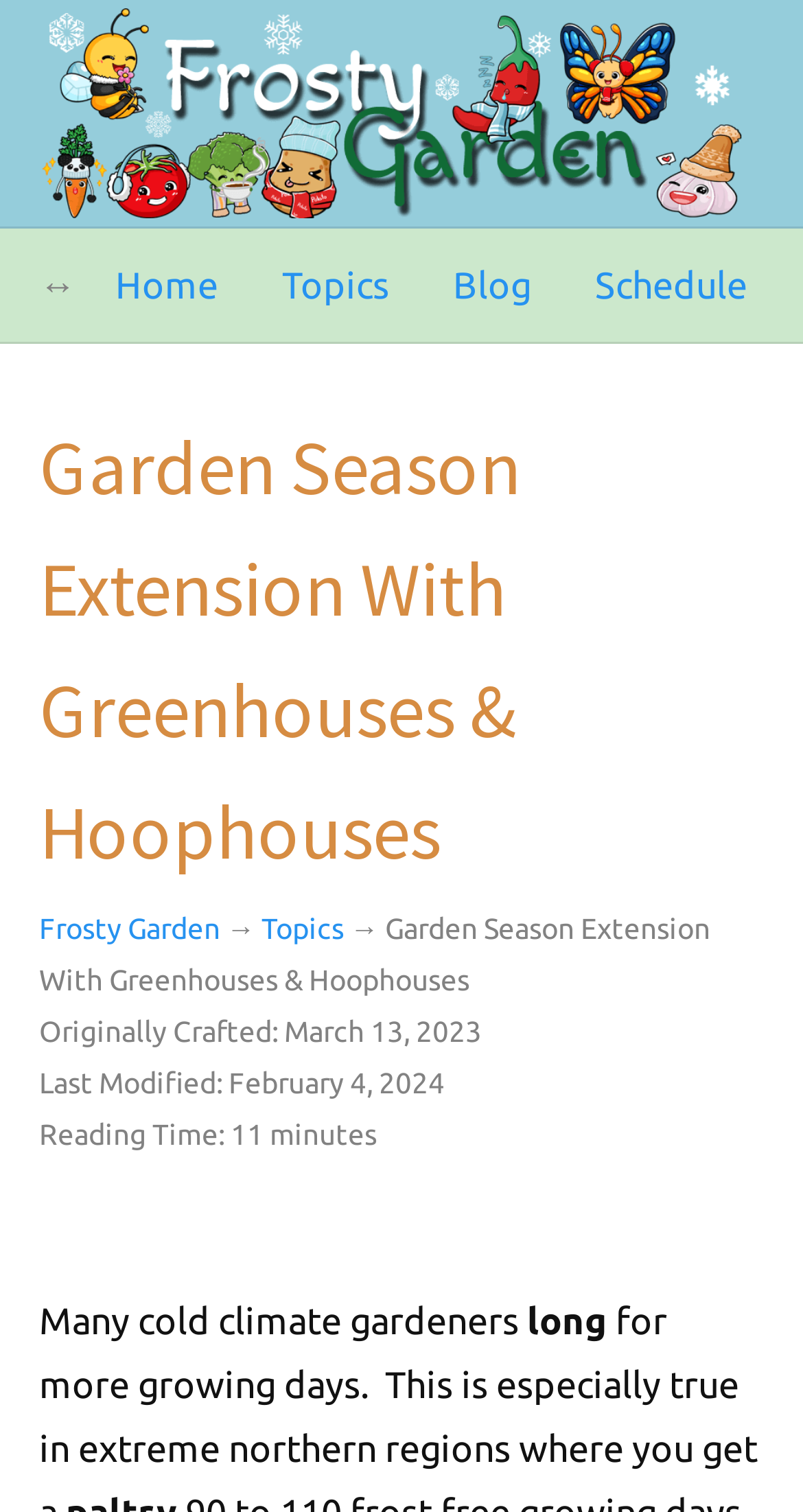Describe all the visual and textual components of the webpage comprehensively.

This webpage is about garden season extension concepts for growing in the far north. At the top left, there is a link to "Frosty Garden" accompanied by an image with the same name. Below this, there is a navigation menu with links to "Home", "Topics", "Blog", and "Schedule", arranged horizontally from left to right.

The main title of the webpage, "Garden Season Extension With Greenhouses & Hoophouses", is prominently displayed in the top half of the page. Below the title, there is a secondary navigation menu with links to "Frosty Garden" and "Topics", separated by an arrow symbol.

The webpage then displays some metadata, including the original creation date "March 13, 2023", and the last modified date "February 4, 2024". Additionally, it shows the reading time of the content, which is 11 minutes.

The main content of the webpage starts with a paragraph that discusses the challenges faced by cold climate gardeners, with the goal of achieving an extra month of solid growing season.